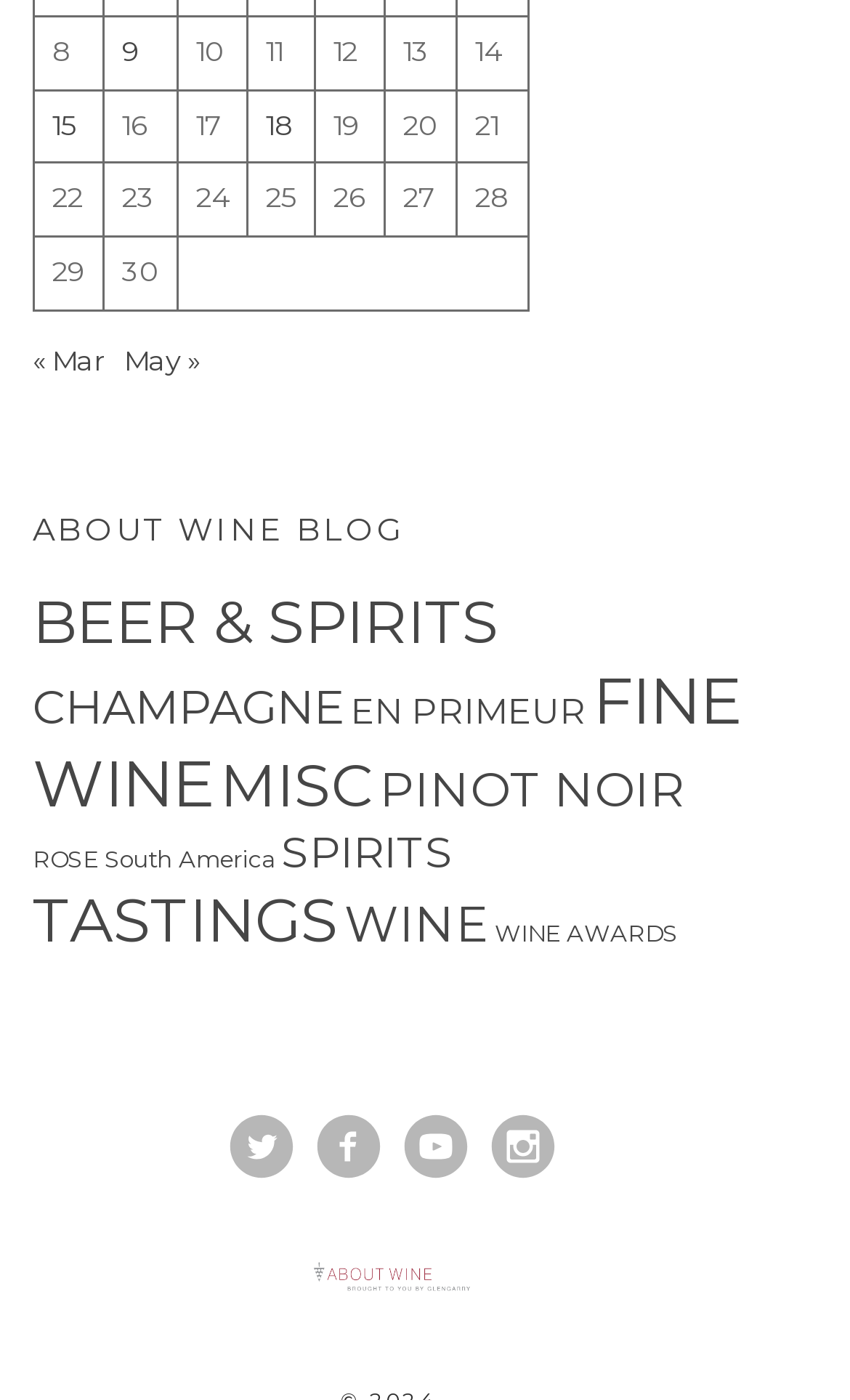Please locate the bounding box coordinates of the element that should be clicked to achieve the given instruction: "Navigate to the 'BEER & SPIRITS' page".

[0.038, 0.419, 0.587, 0.47]